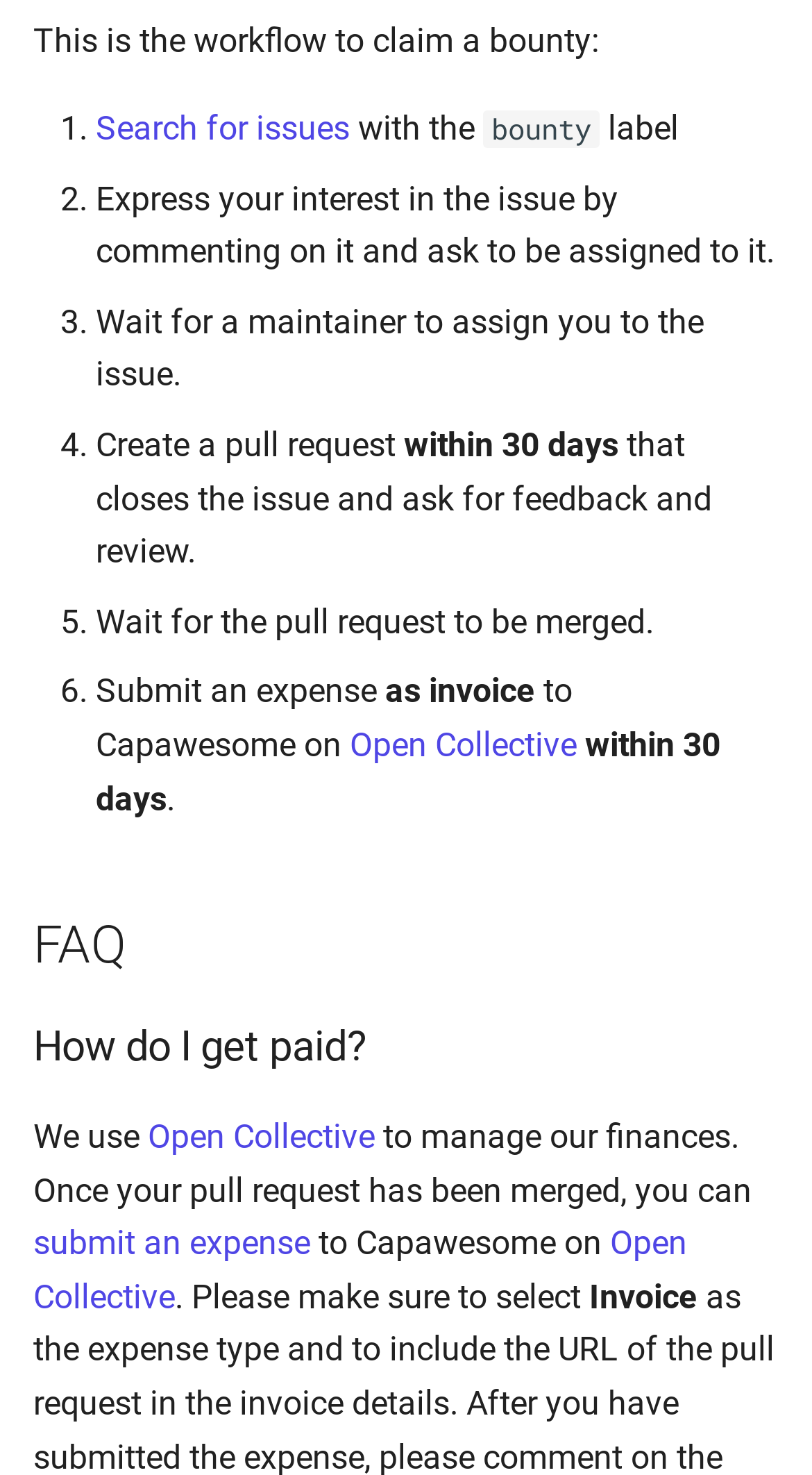Locate the bounding box for the described UI element: "NFC". Ensure the coordinates are four float numbers between 0 and 1, formatted as [left, top, right, bottom].

[0.0, 0.831, 0.621, 0.898]